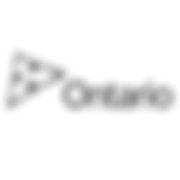What is the text accompanying the arrowhead graphic?
Give a single word or phrase as your answer by examining the image.

Ontario